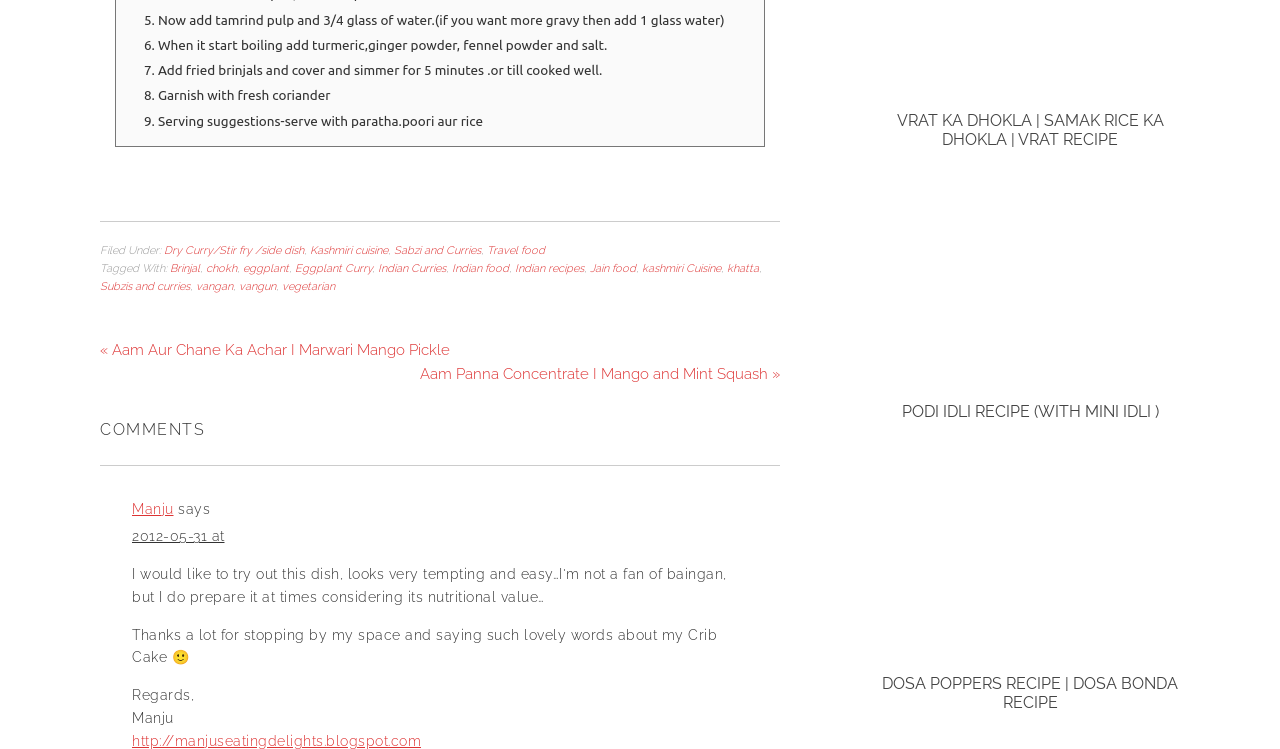Give the bounding box coordinates for the element described as: "vangan".

[0.153, 0.374, 0.182, 0.391]